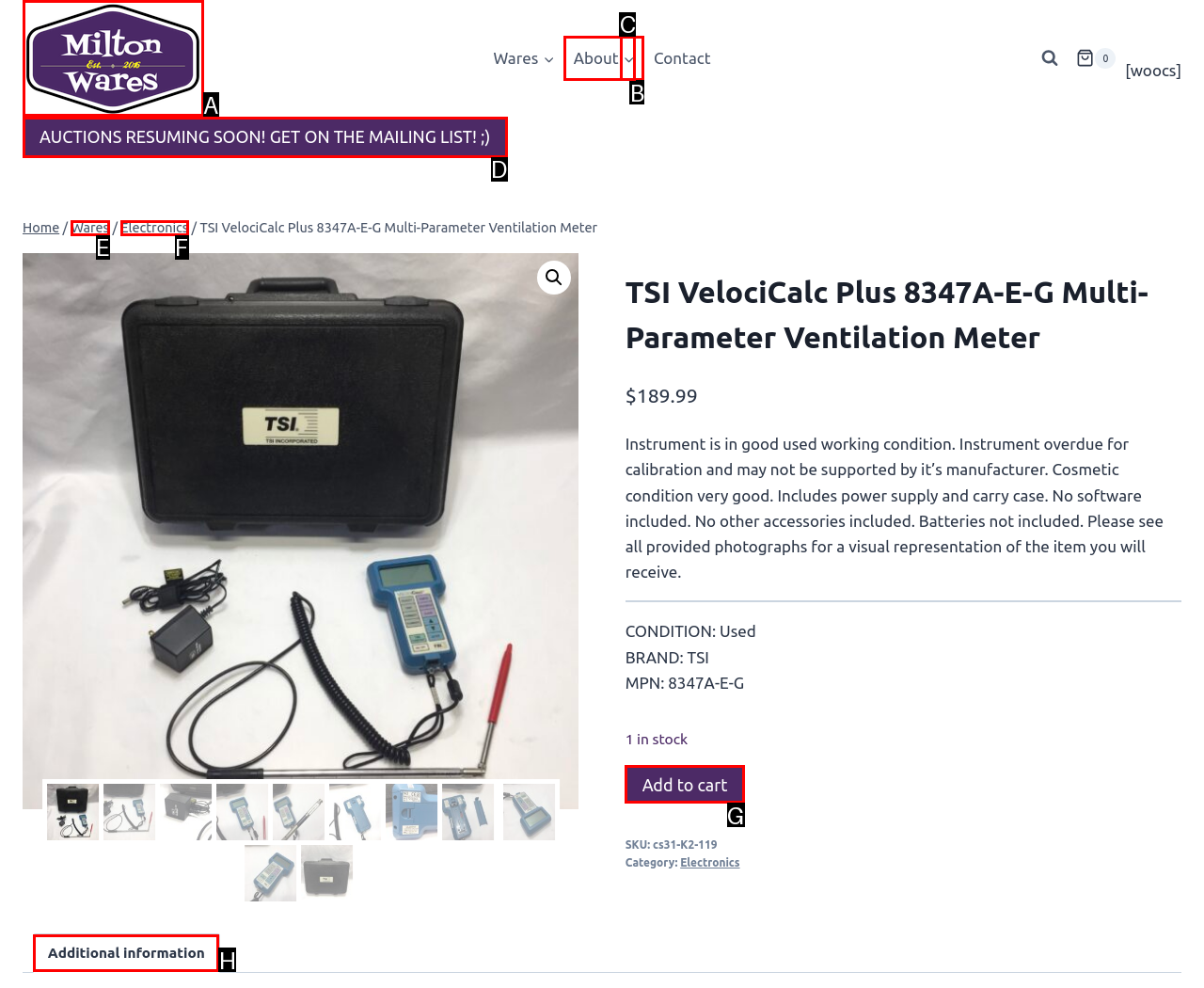Tell me which one HTML element I should click to complete the following instruction: Login to the system
Answer with the option's letter from the given choices directly.

None